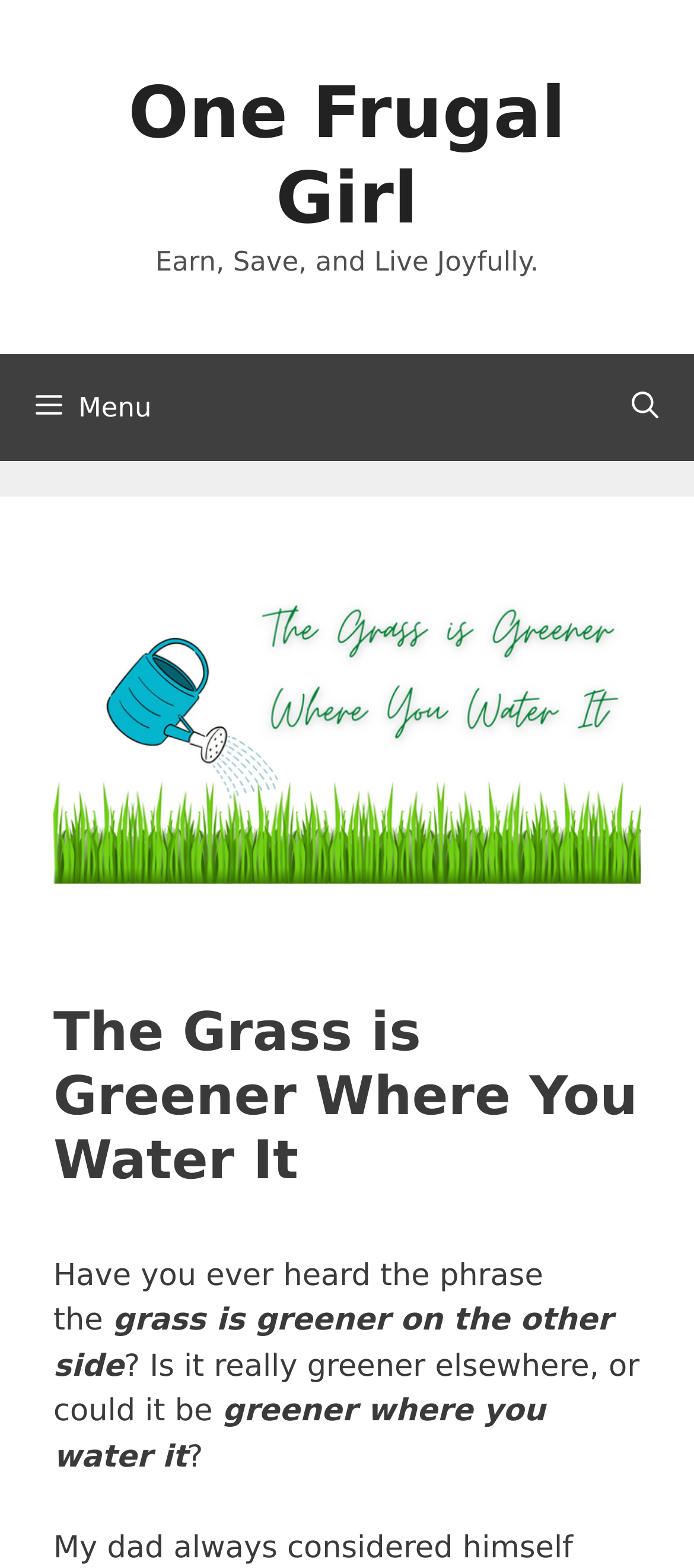Utilize the details in the image to thoroughly answer the following question: What is the name of the website?

The name of the website can be found in the banner section at the top of the webpage, which contains the text 'One Frugal Girl'.